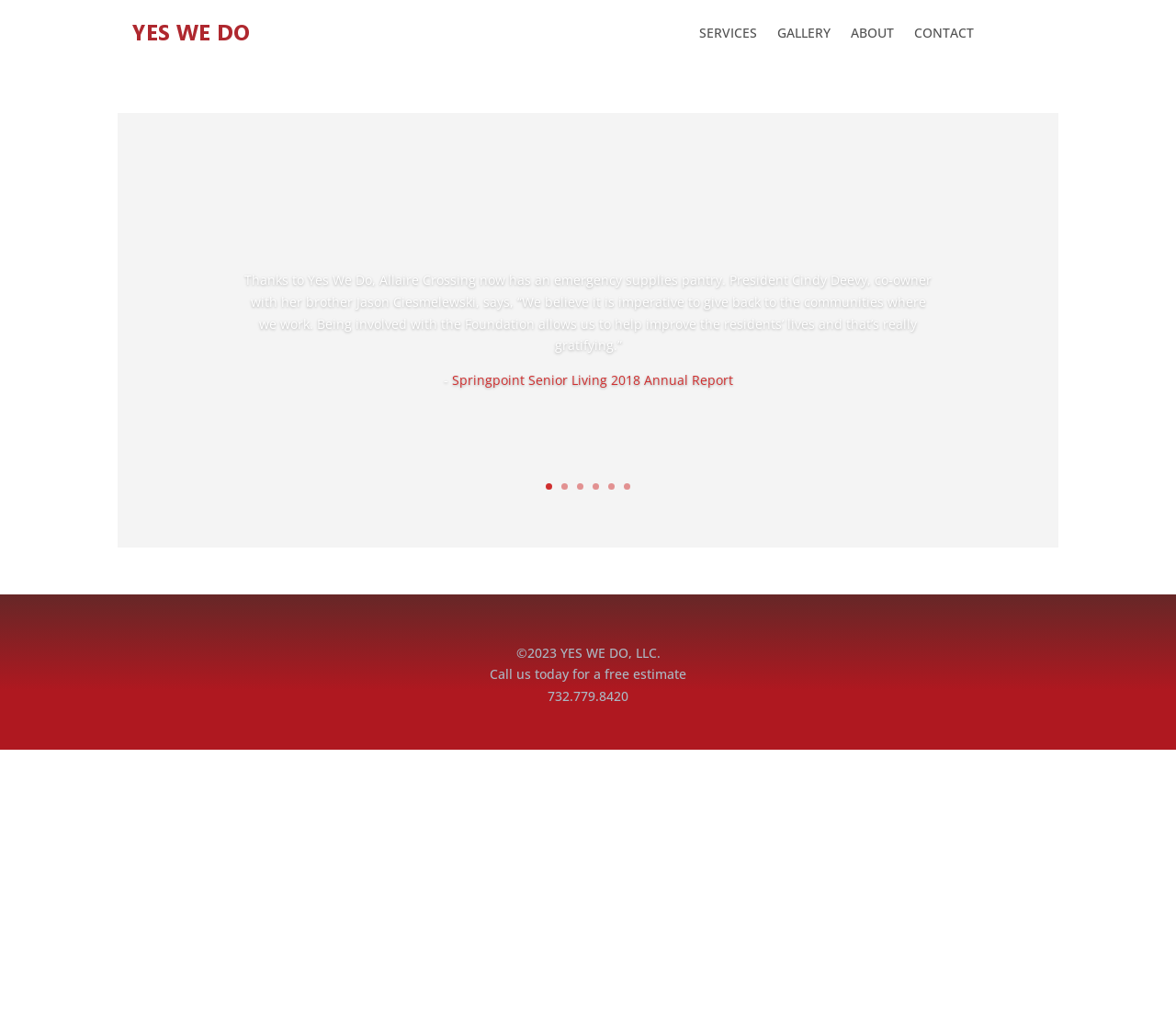Give a short answer using one word or phrase for the question:
How many pagination links are present on the webpage?

6